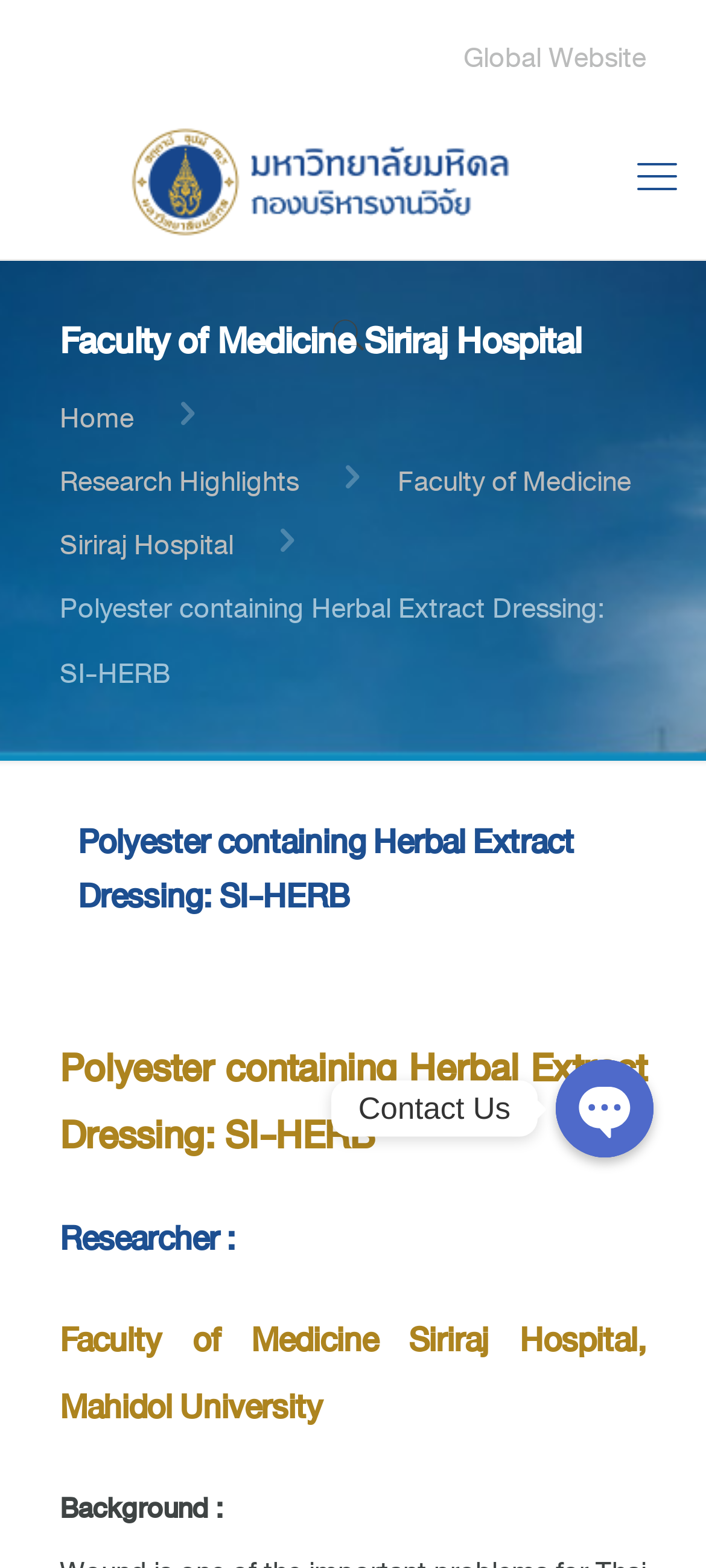Give a one-word or short-phrase answer to the following question: 
How many social media links are present at the bottom of the webpage?

3